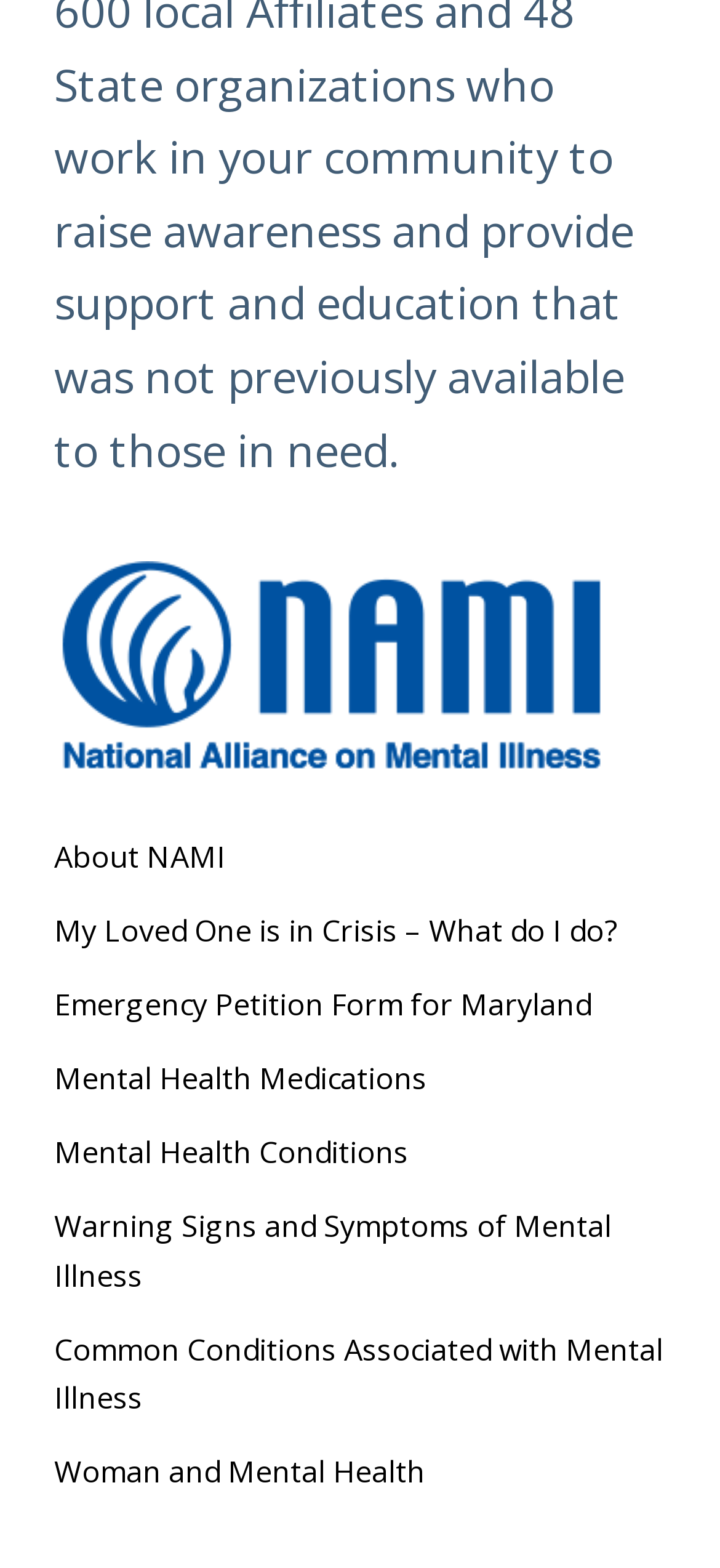Please identify the bounding box coordinates of the area that needs to be clicked to fulfill the following instruction: "Check the Capital Infrastructure Plan."

None